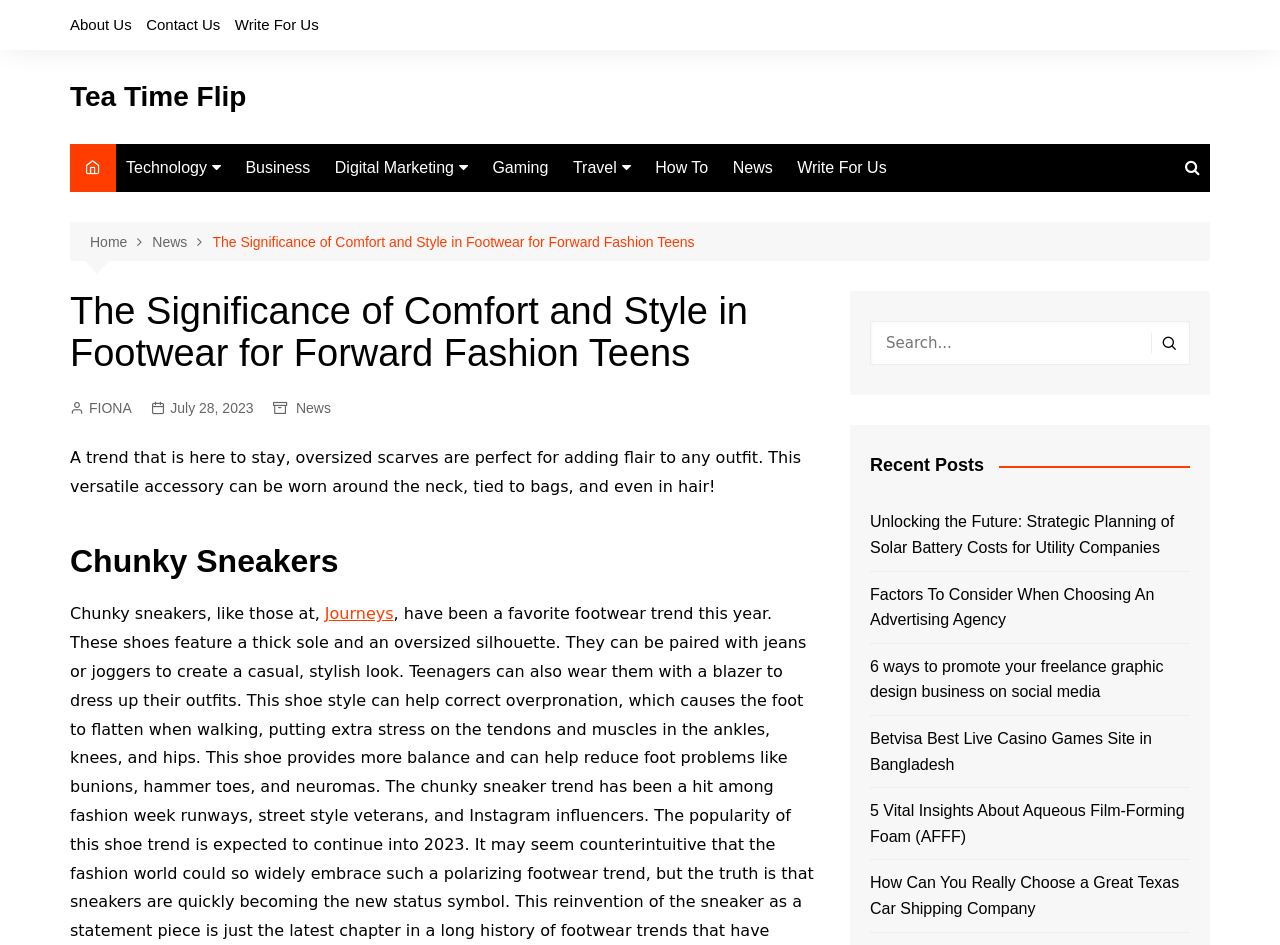Could you locate the bounding box coordinates for the section that should be clicked to accomplish this task: "Visit the 'Journeys' website".

[0.254, 0.64, 0.307, 0.66]